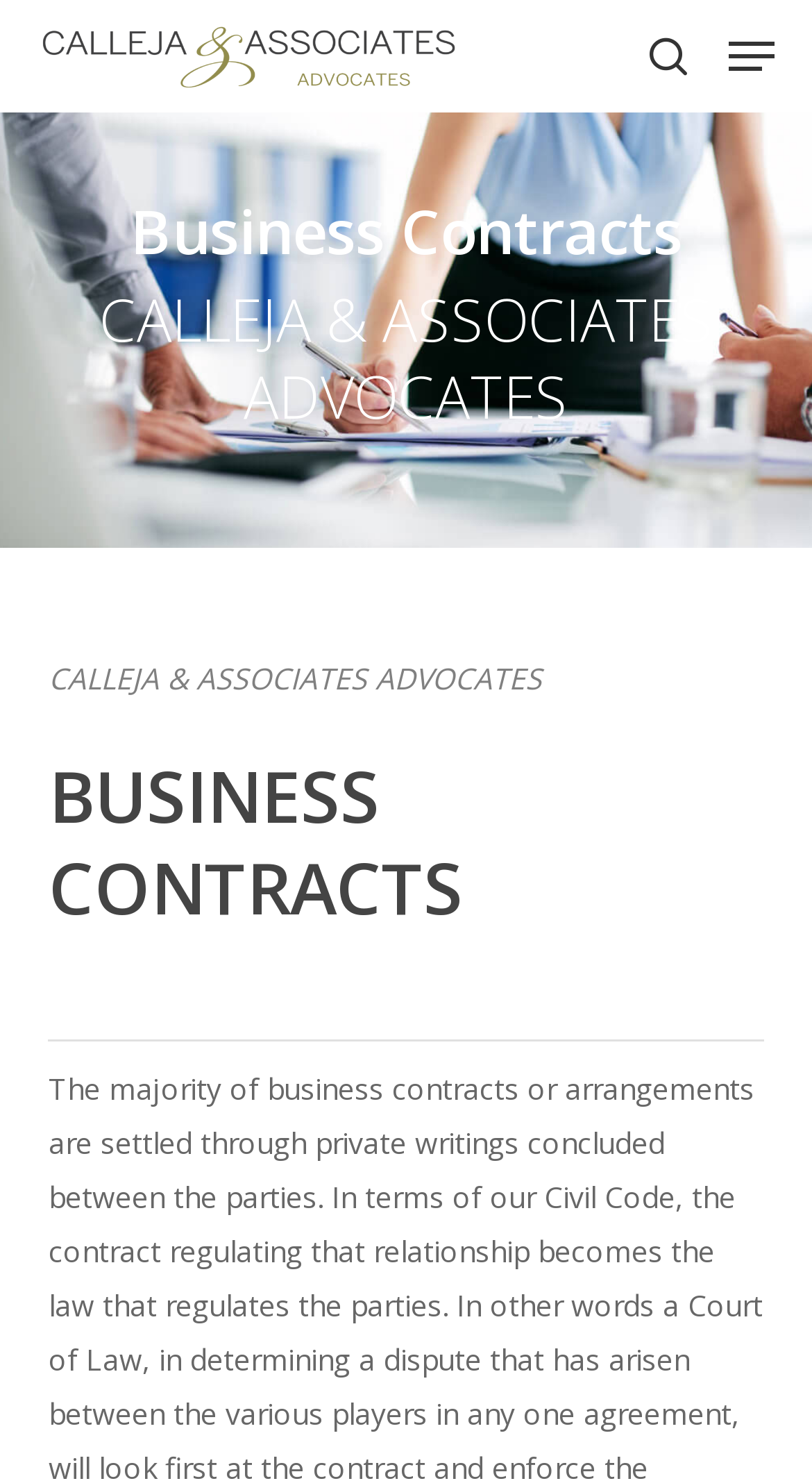What type of contracts are mentioned on the webpage?
Please provide a single word or phrase as your answer based on the screenshot.

Business Contracts